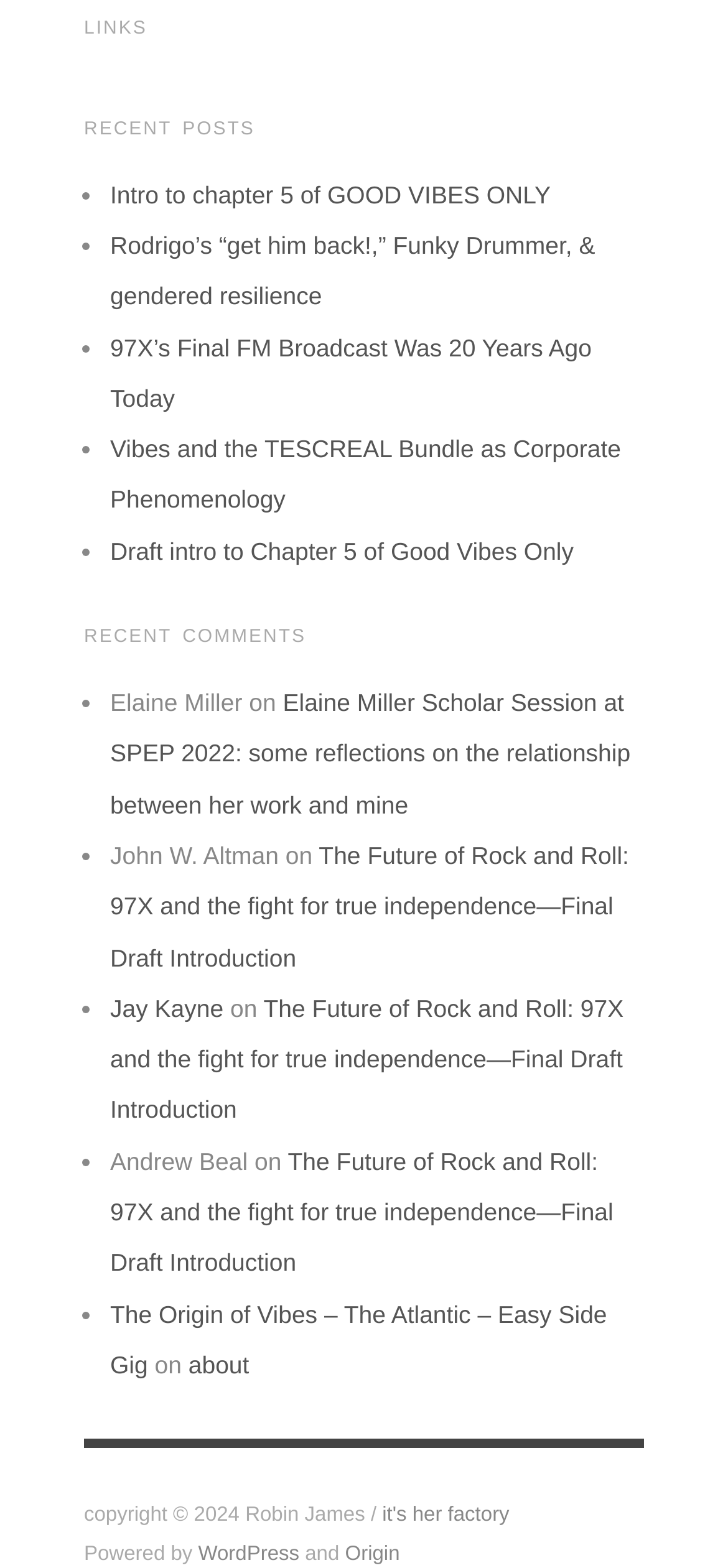Find the bounding box coordinates of the clickable element required to execute the following instruction: "go to about page". Provide the coordinates as four float numbers between 0 and 1, i.e., [left, top, right, bottom].

[0.259, 0.861, 0.342, 0.879]